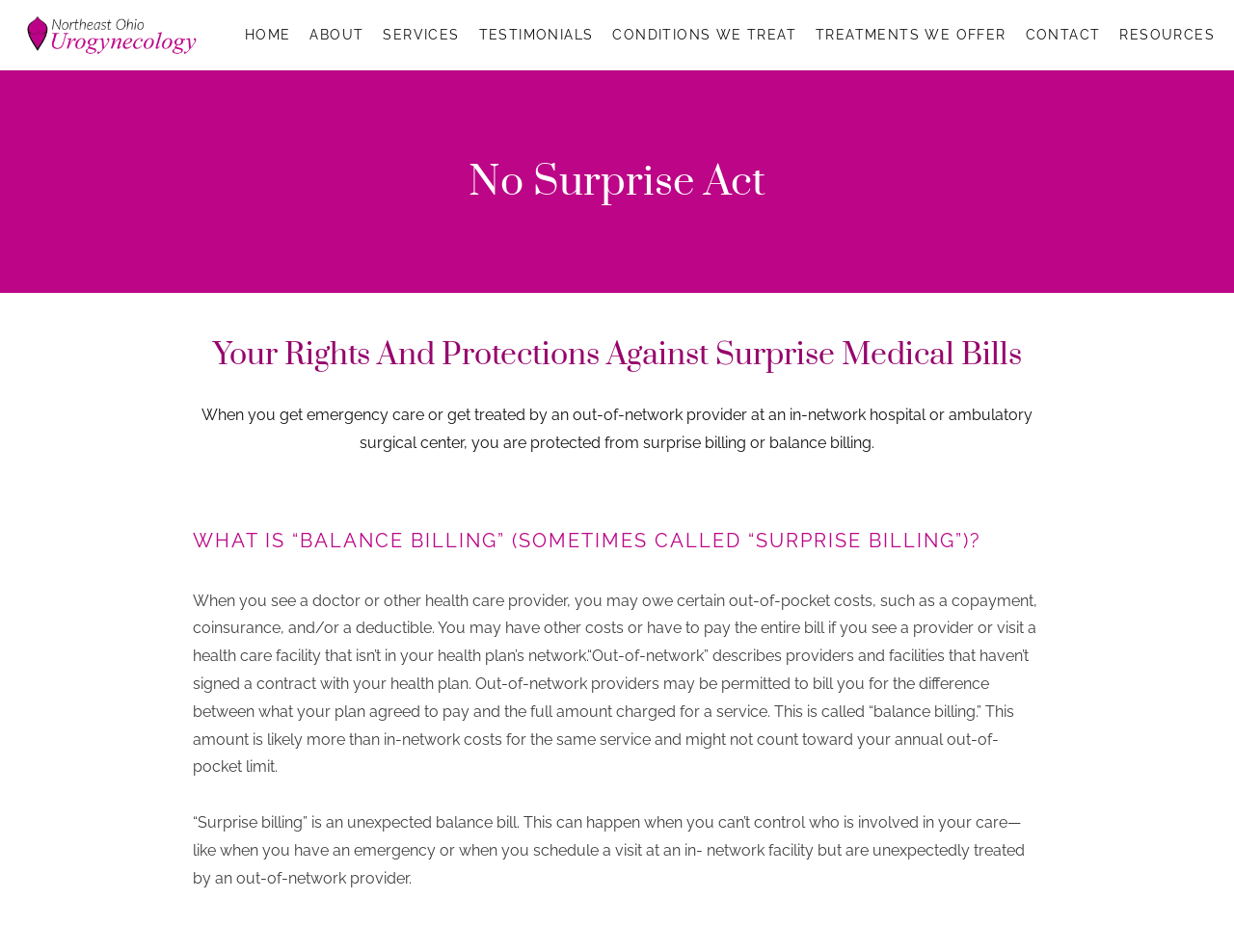What is the main topic of this webpage?
Refer to the image and give a detailed answer to the query.

Based on the webpage structure and content, it appears that the main topic is related to urogynecology and pelvic reconstructive surgery, as indicated by the links to 'SERVICES' and 'CONDITIONS WE TREAT'.